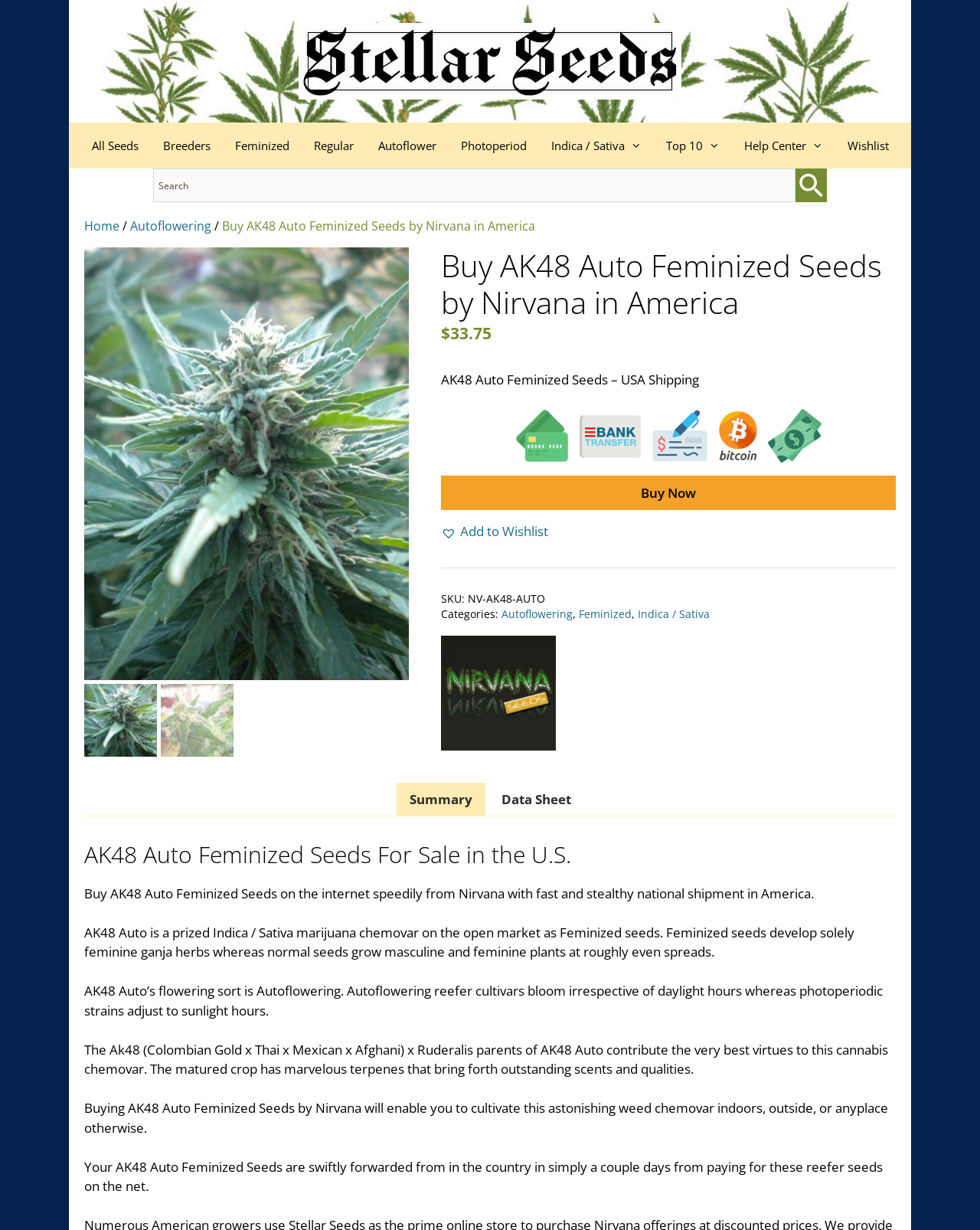Generate an in-depth caption that captures all aspects of the webpage.

This webpage is about buying AK48 Auto Feminized Seeds from Nirvana at Stellar Seeds, an American seed bank. At the top, there is a banner with the site's logo, Stellar Seeds, and a navigation menu with links to various sections, including All Seeds, Breeders, Feminized, Regular, Autoflower, Photoperiod, Indica/Sativa, Top 10, Help Center, and Wishlist.

Below the navigation menu, there is a search bar with a magnifying glass icon. On the left side, there is a breadcrumb trail with links to Home, Autoflowering, and the current page.

The main content area displays information about the AK48 Auto Feminized Seeds. There is a large image of the seeds, followed by a heading with the product name and a price of $33.75. Below the price, there are two buttons: Buy Now and Add to Wishlist.

On the right side, there is an image of the payment methods accepted. Below the payment methods, there is a section with product details, including the SKU, categories (Autoflowering, Feminized, Indica/Sativa), and a link to Nirvana Seeds.

Further down, there is a tab list with three tabs: Summary, Data Sheet, and a heading that reads "AK48 Auto Feminized Seeds For Sale in the U.S." The selected tab displays a description of the product, including its characteristics, growth habits, and benefits.

The webpage also features several images of the seeds and the Nirvana Seeds logo. Overall, the layout is organized, with clear headings and concise text, making it easy to navigate and find information about the product.